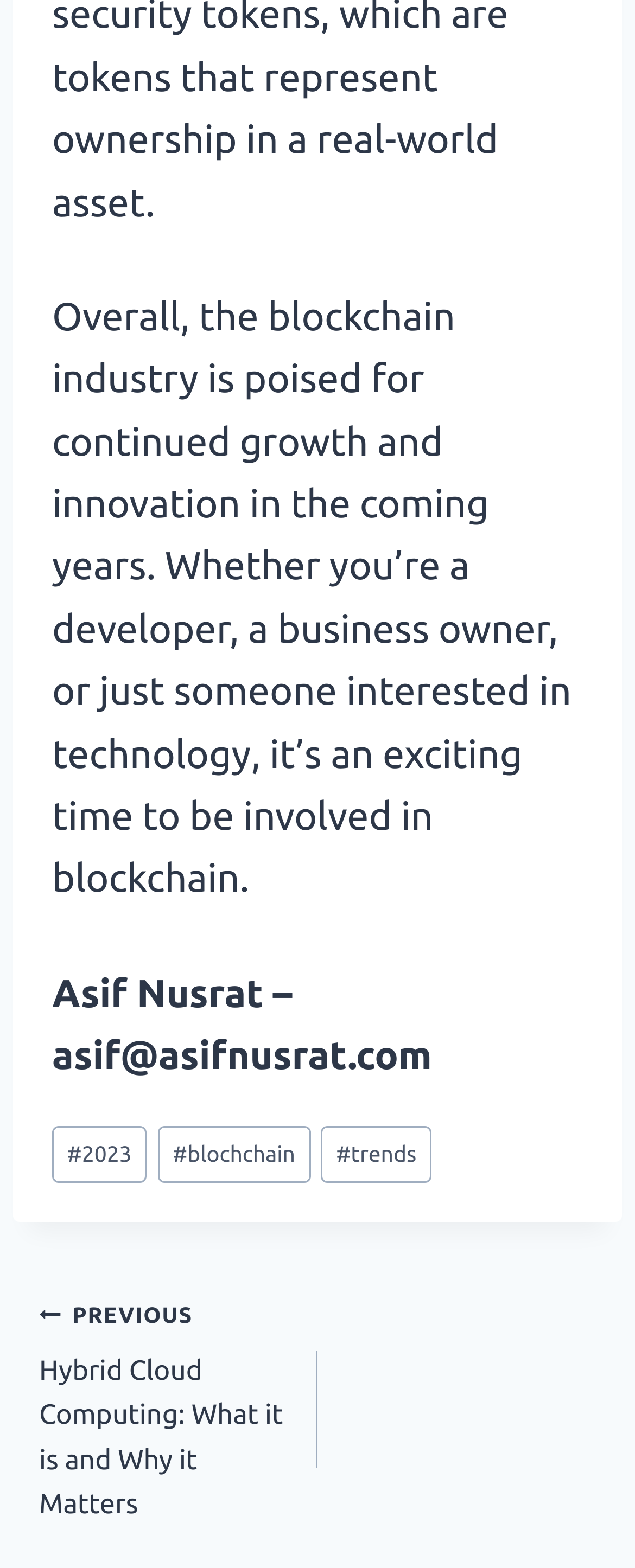Given the description "#trends", determine the bounding box of the corresponding UI element.

[0.506, 0.718, 0.679, 0.754]